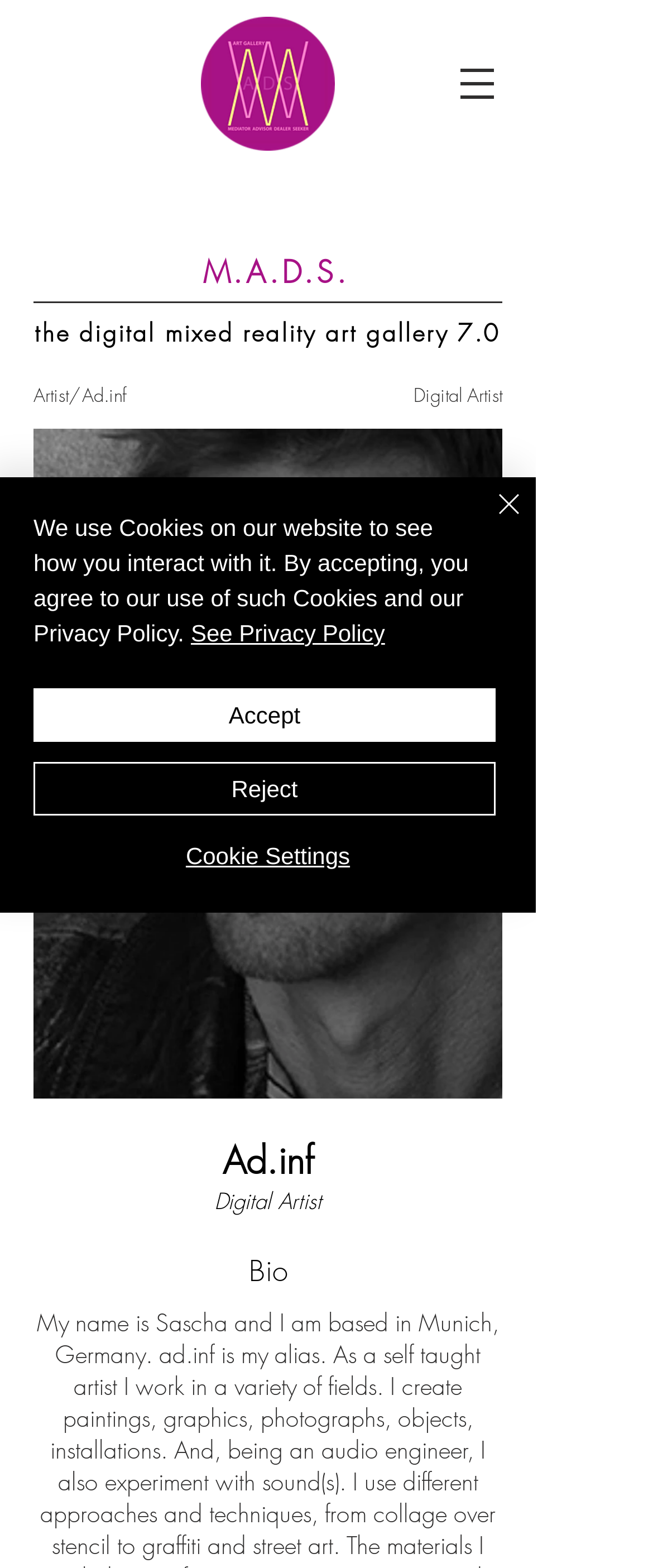What is the profession of Ad.inf?
Examine the image closely and answer the question with as much detail as possible.

I found the answer by looking at the headings on the webpage, where I saw 'Ad.inf' followed by 'Artist/' and 'Digital Artist'.